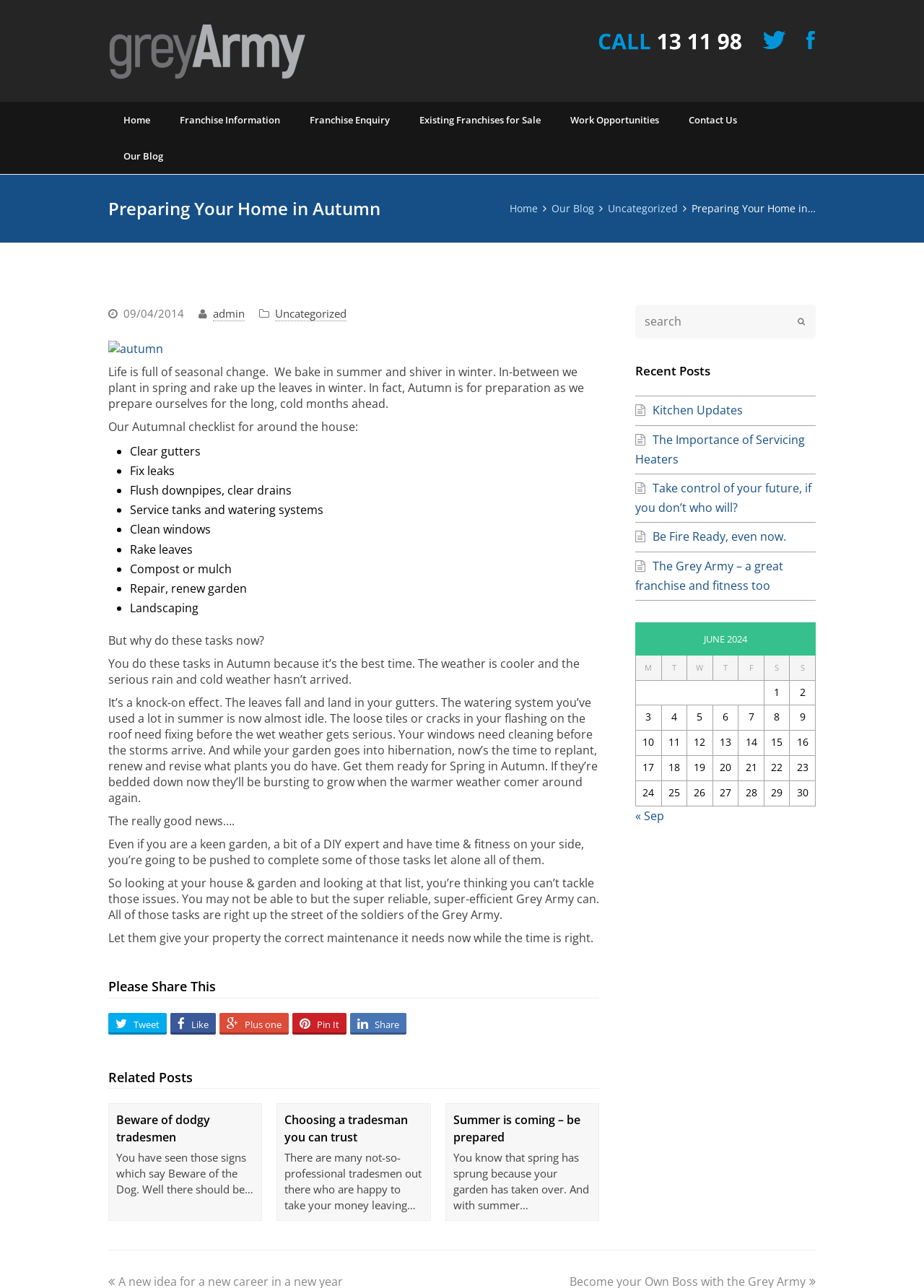Identify and provide the bounding box for the element described by: "The Importance of Servicing Heaters".

[0.688, 0.335, 0.871, 0.363]